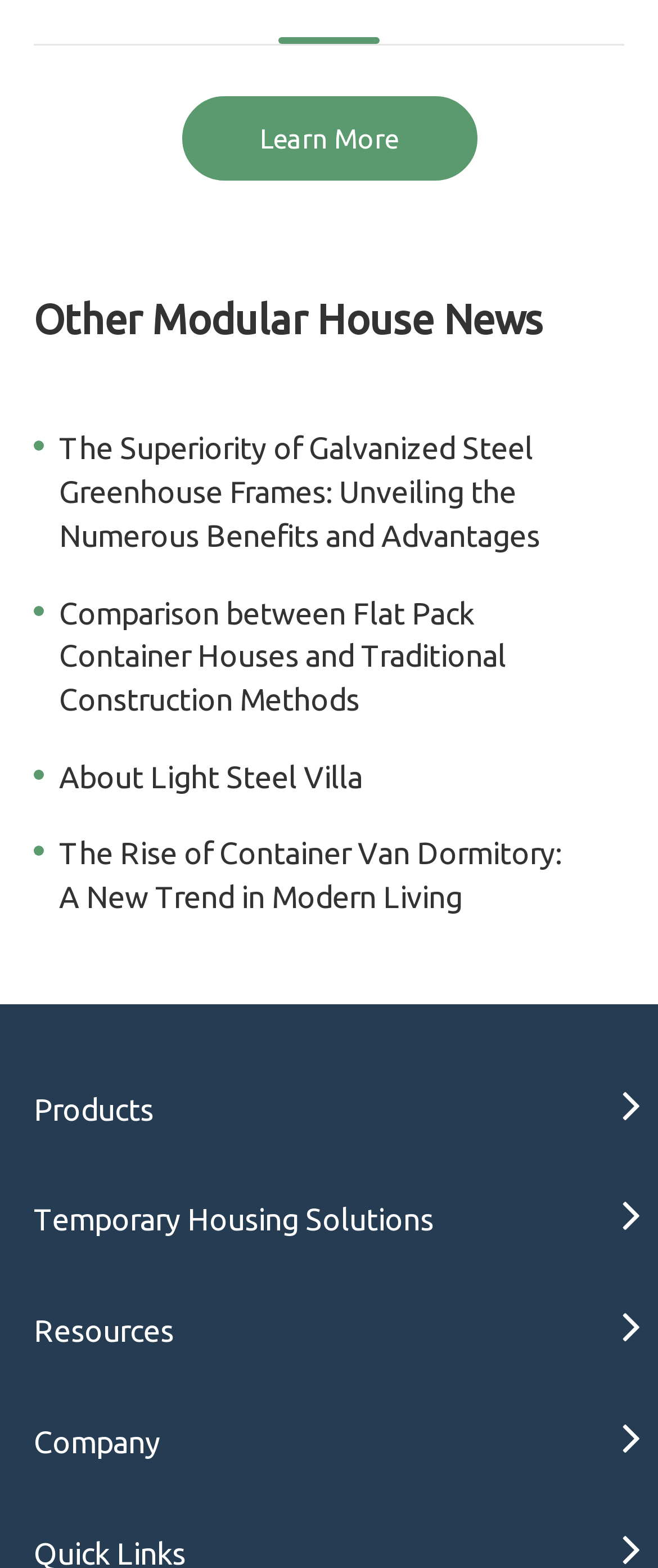What is the first link on the webpage?
Make sure to answer the question with a detailed and comprehensive explanation.

The first link on the webpage is 'Learn More' which is located at the top of the page with a bounding box coordinate of [0.276, 0.061, 0.724, 0.115].